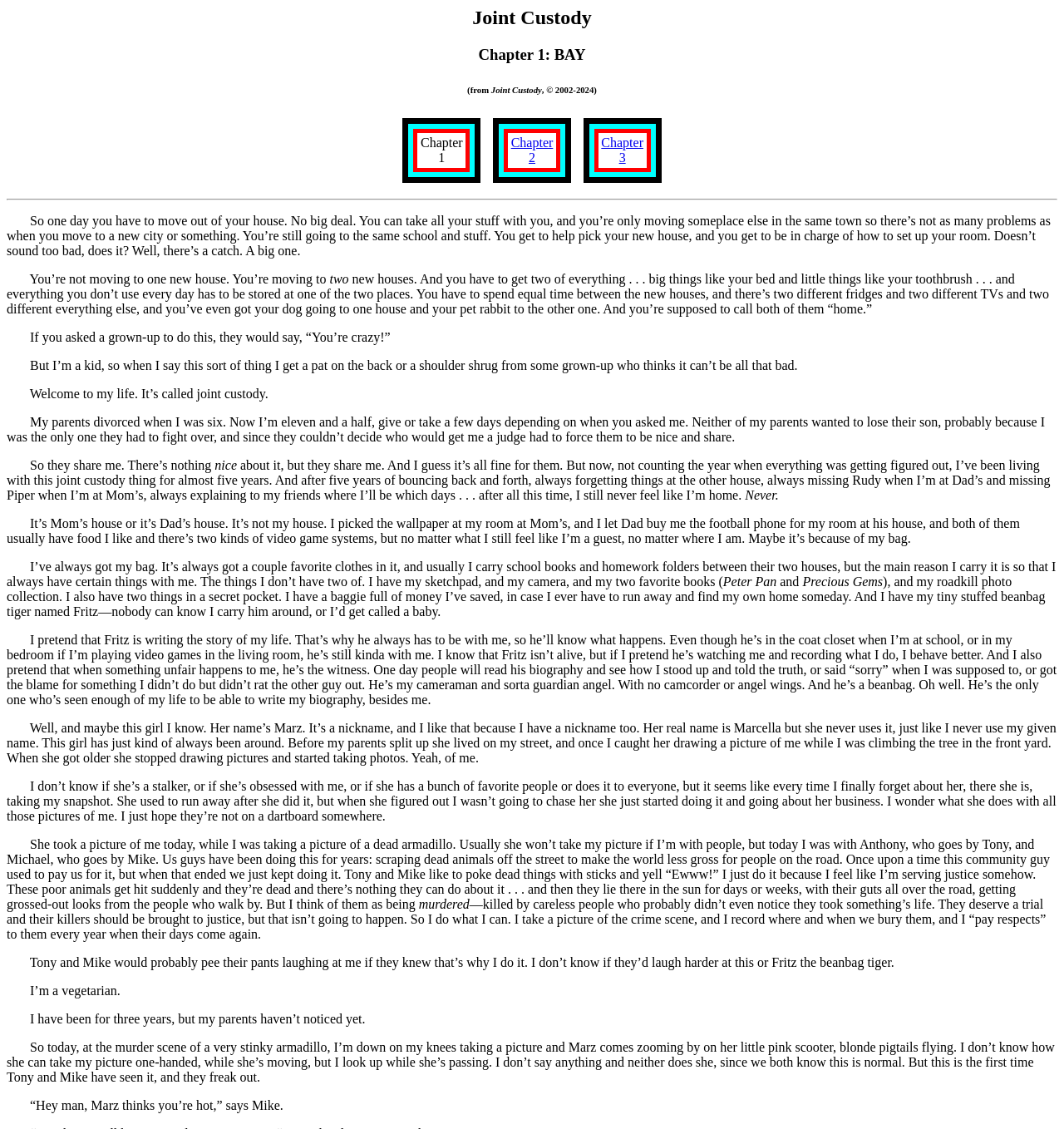Provide the bounding box coordinates of the UI element this sentence describes: "Chapter 2".

[0.48, 0.12, 0.52, 0.146]